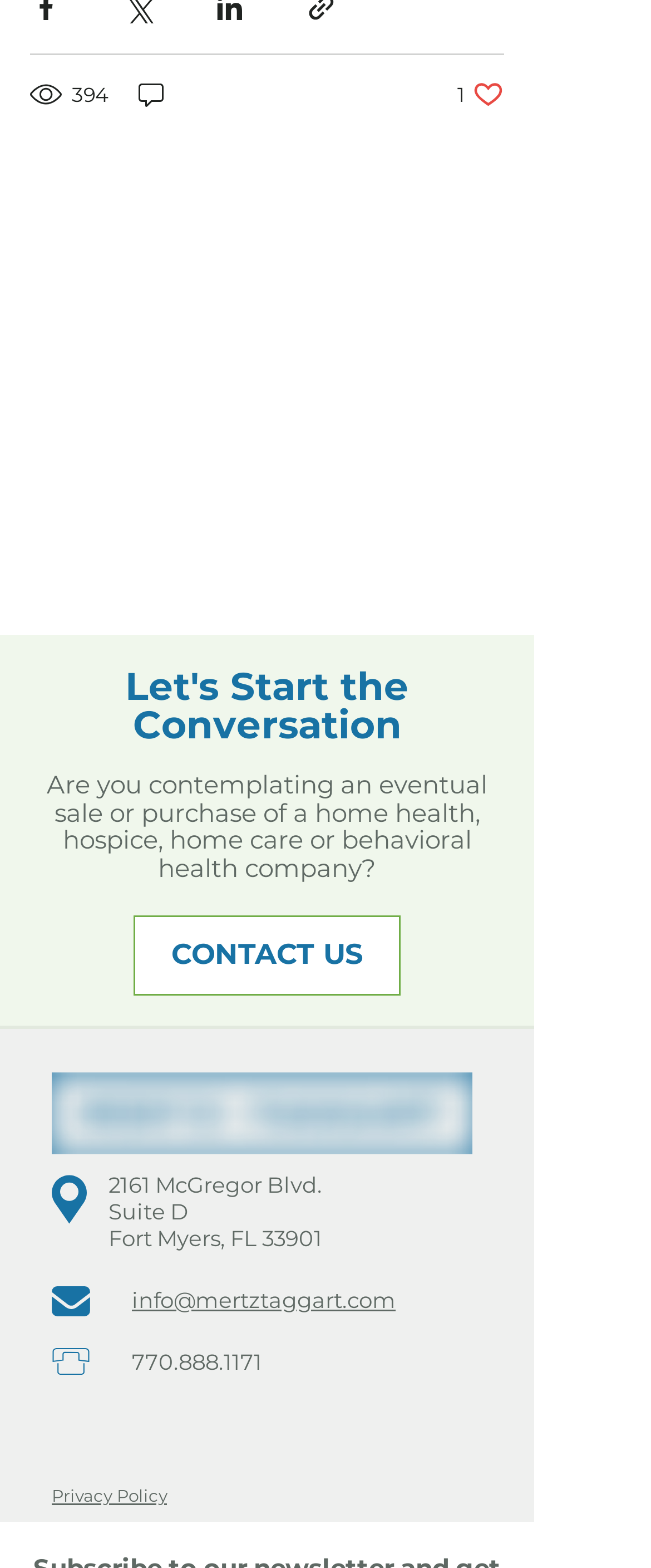Pinpoint the bounding box coordinates of the clickable element to carry out the following instruction: "Visit Mertz Taggart M&A firm website."

[0.079, 0.684, 0.726, 0.736]